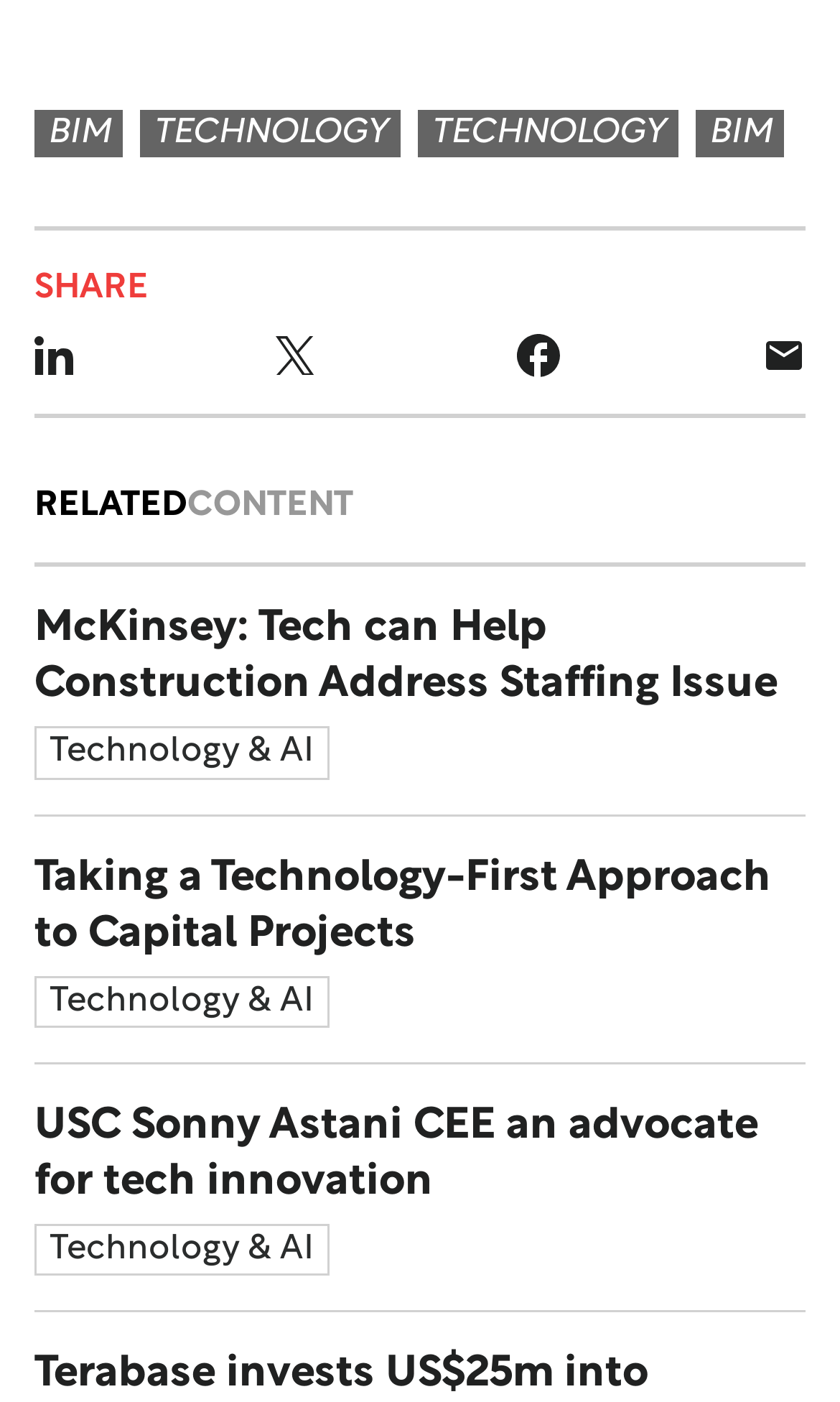Locate the bounding box coordinates of the element I should click to achieve the following instruction: "Share on Facebook".

[0.615, 0.236, 0.667, 0.27]